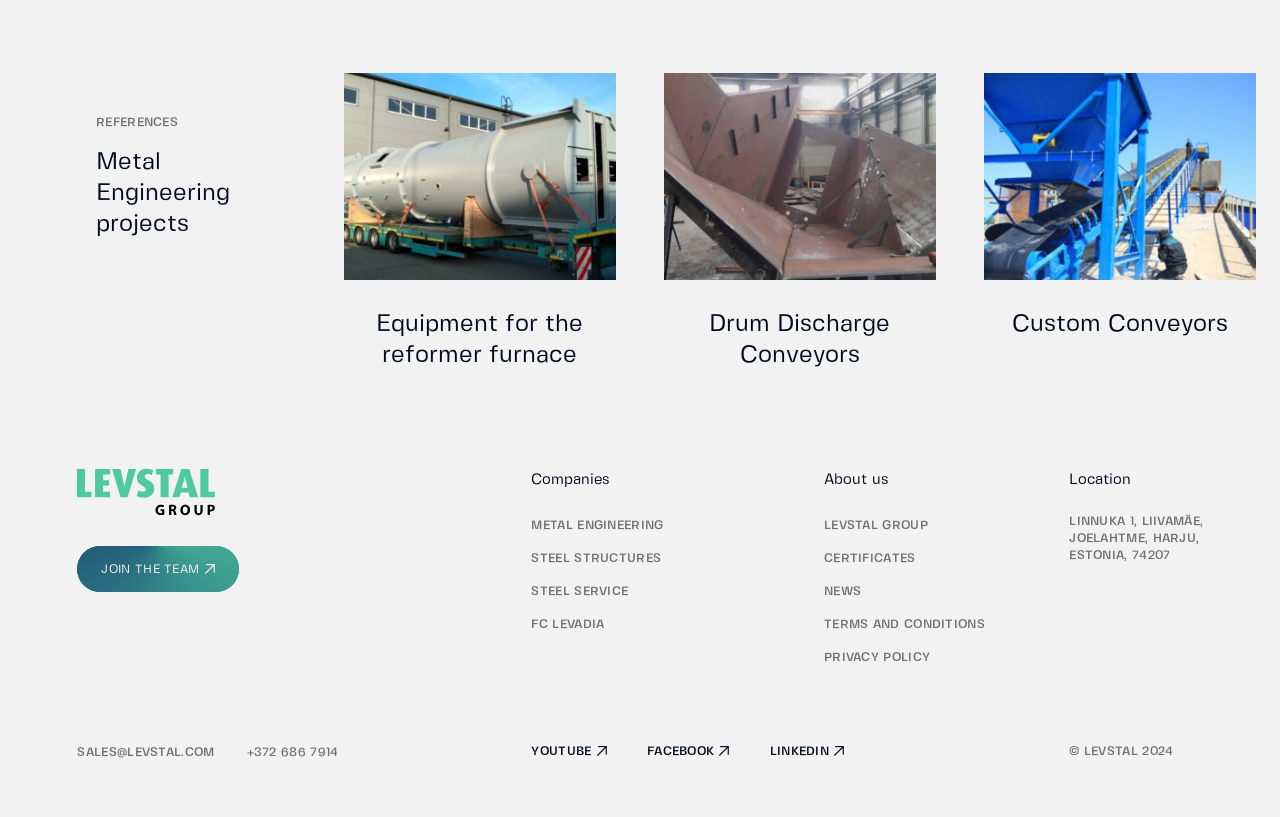Refer to the image and offer a detailed explanation in response to the question: What is the company's email address?

I found the company's email address by looking at the links on the webpage, specifically the one that says 'SALES@LEVSTAL.COM' which is located at the bottom left of the page.